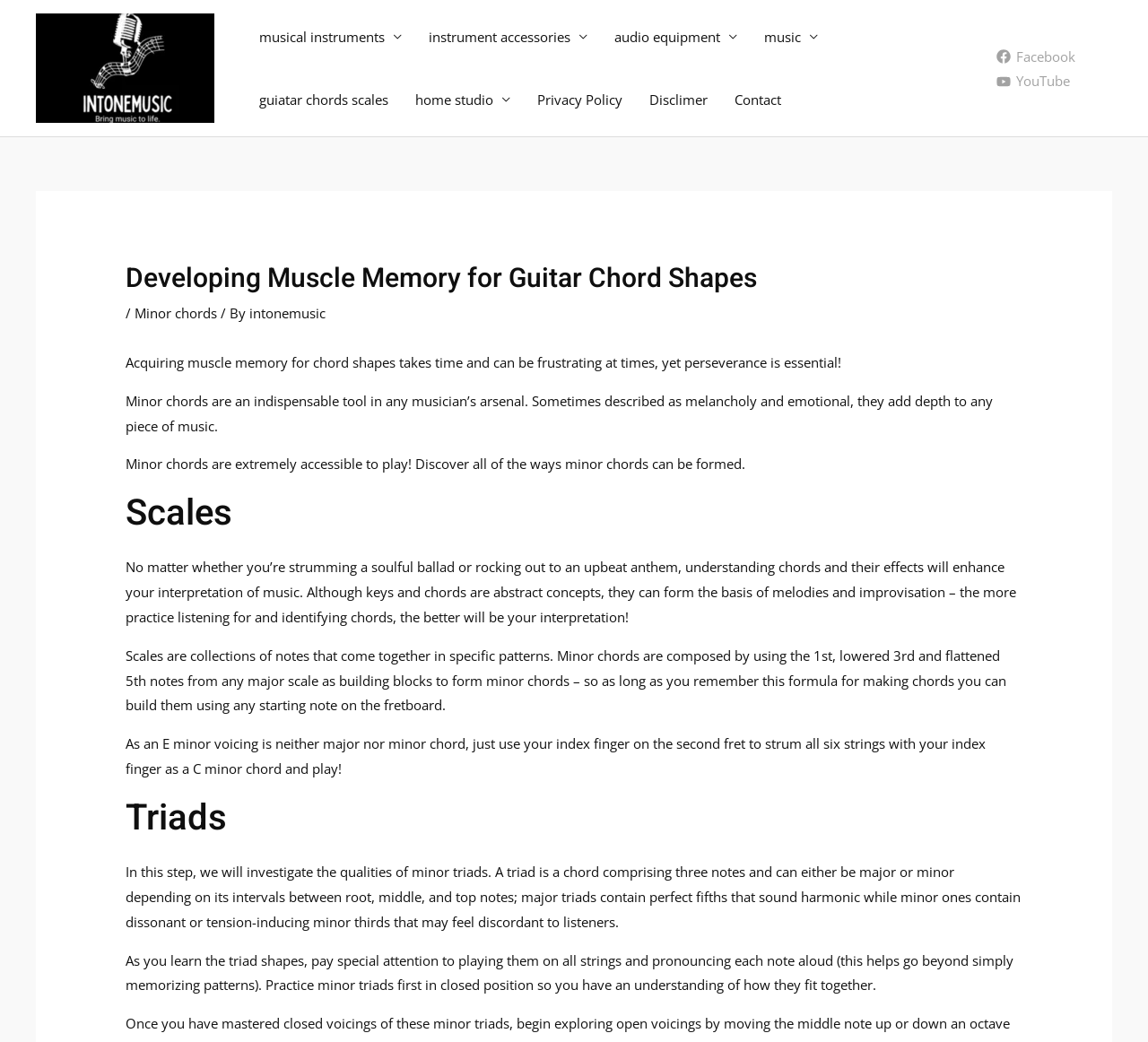Please identify the bounding box coordinates of the clickable area that will fulfill the following instruction: "Explore the 'Scales' section". The coordinates should be in the format of four float numbers between 0 and 1, i.e., [left, top, right, bottom].

[0.109, 0.471, 0.891, 0.516]